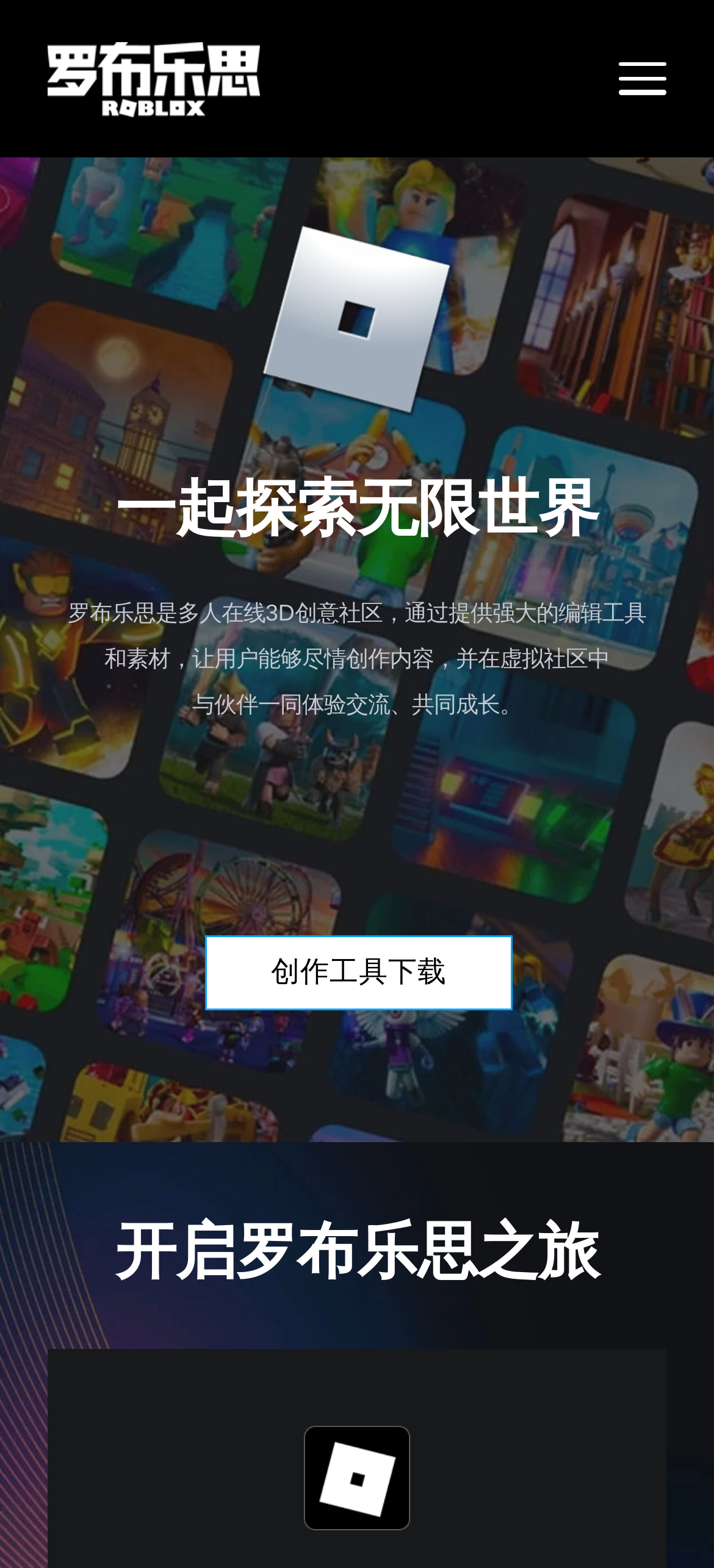Give a one-word or short phrase answer to this question: 
What is the theme of the online community?

Exploration